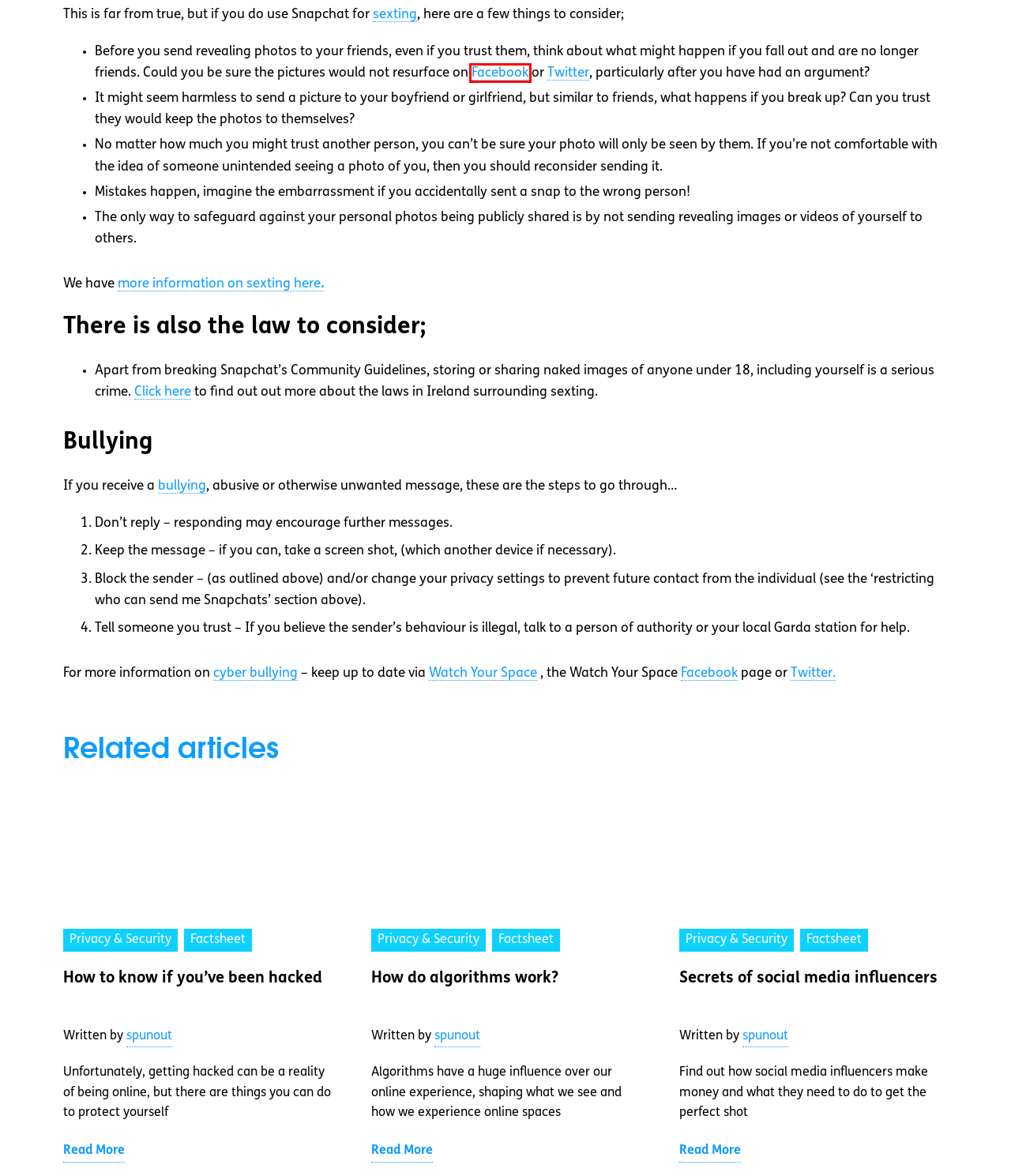Observe the screenshot of a webpage with a red bounding box highlighting an element. Choose the webpage description that accurately reflects the new page after the element within the bounding box is clicked. Here are the candidates:
A. How to know if you’ve been hacked - spunout
B. Staying safe while using Twitter - spunout
C. How do algorithms work? - spunout
D. The Law on Sexting - Important considerations for schools
E. Staying safe while using Facebook - spunout
F. News and Updates: Stay Informed with SpunOut.ie
G. Secrets of social media influencers - spunout
H. Privacy & Security Archives - spunout

E